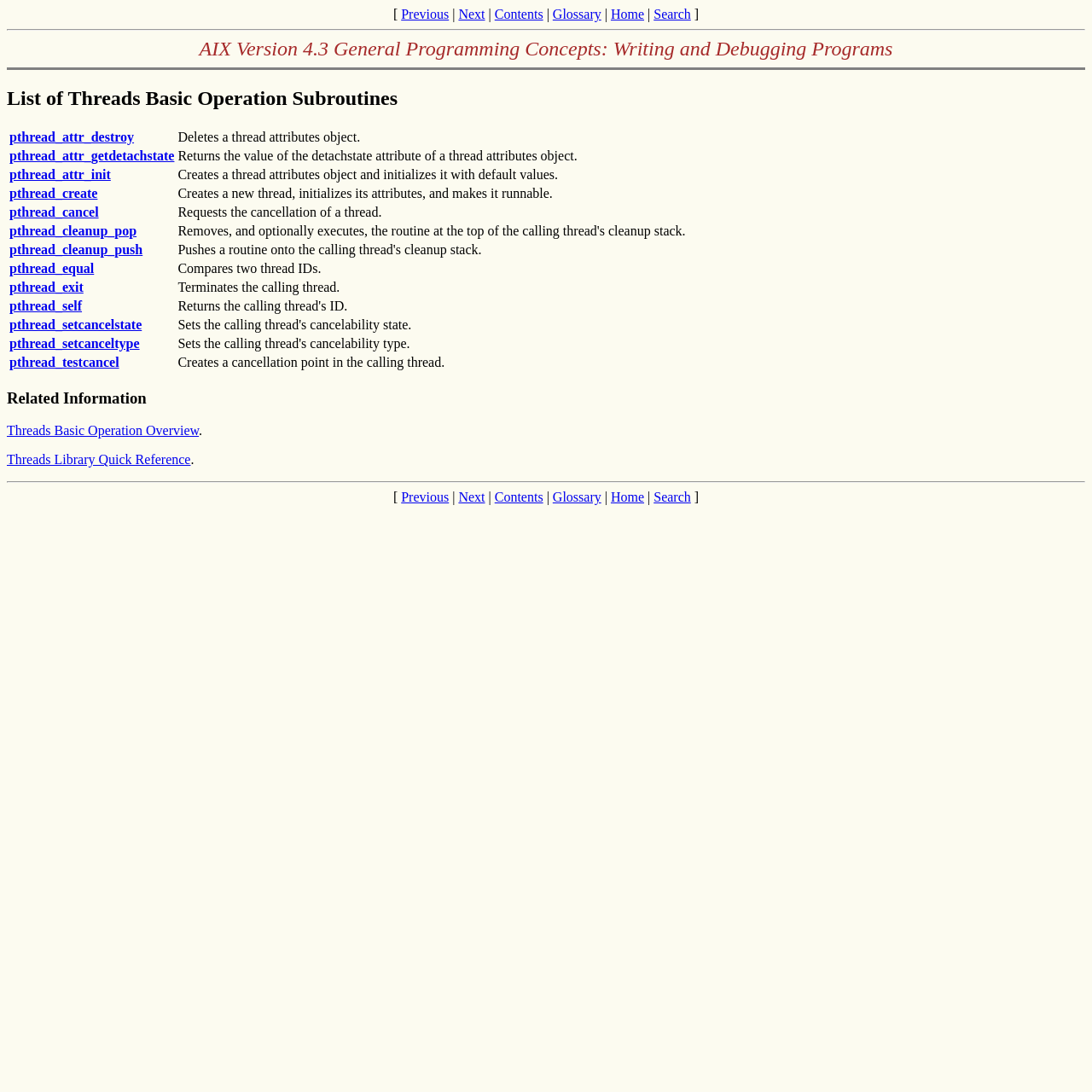What is the difference between pthread_cancel and pthread_exit?
Give a single word or phrase answer based on the content of the image.

pthread_cancel requests cancellation, pthread_exit terminates